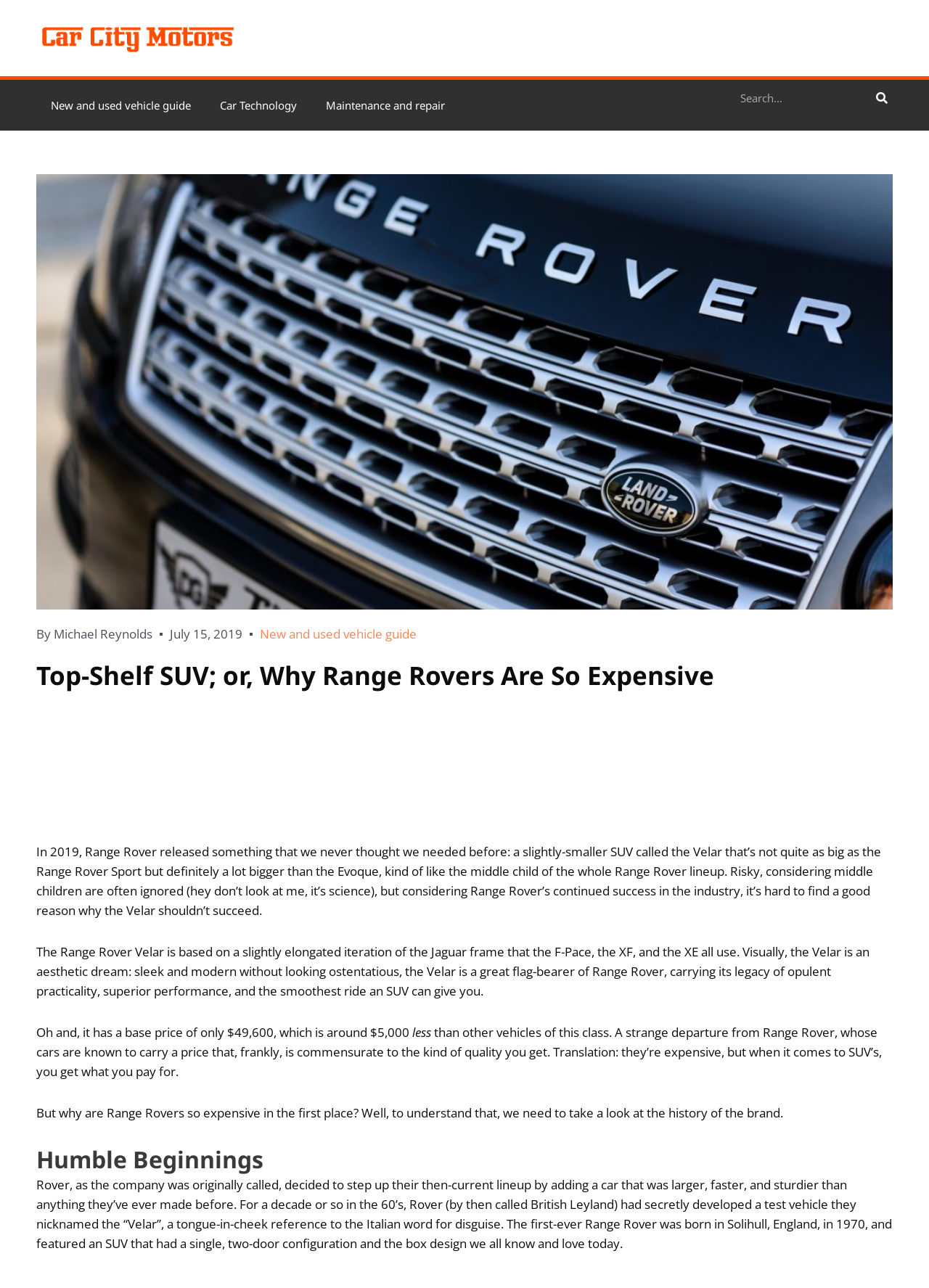Highlight the bounding box of the UI element that corresponds to this description: "Search".

[0.938, 0.068, 0.961, 0.085]